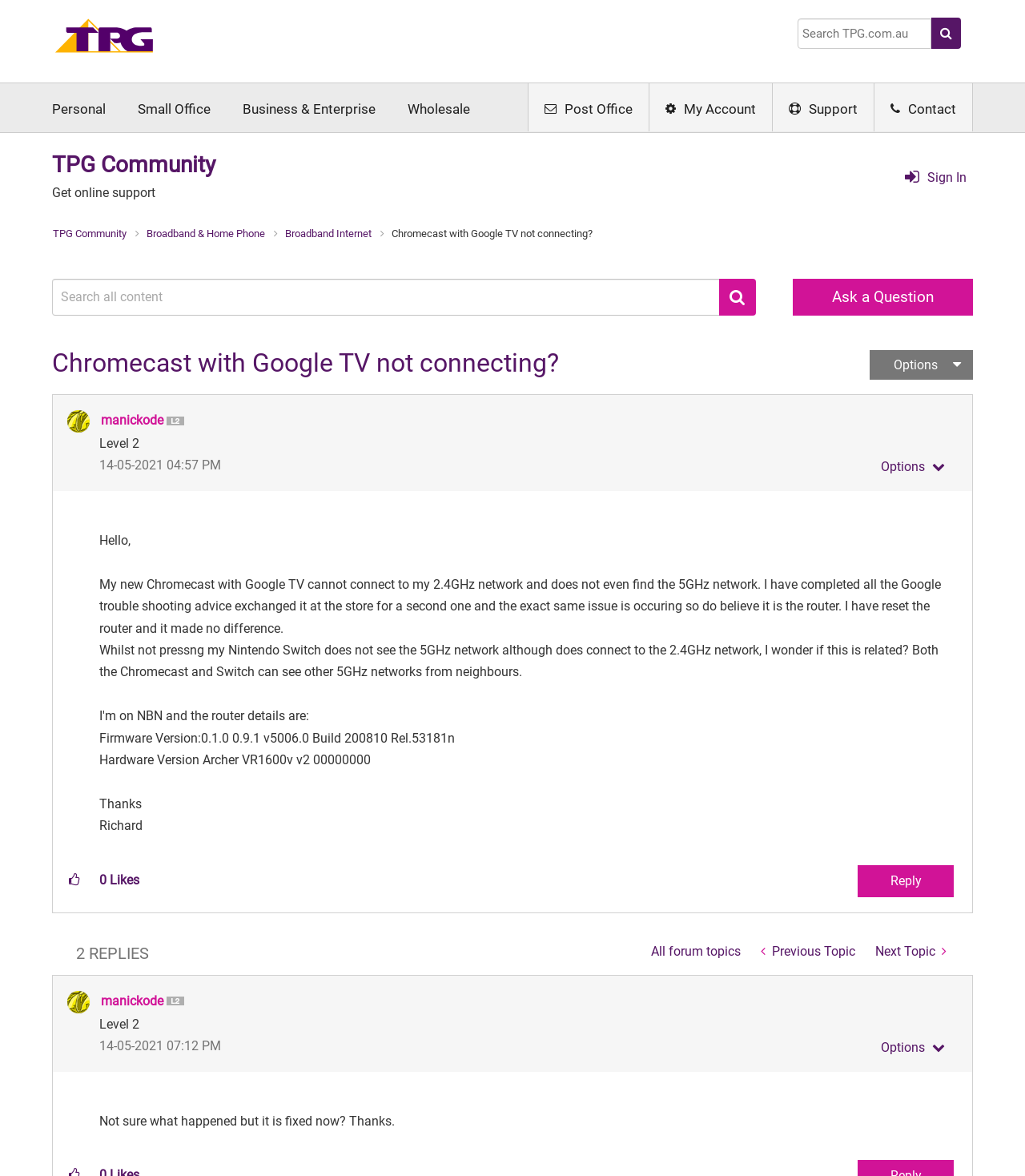Locate the bounding box coordinates of the item that should be clicked to fulfill the instruction: "Ask a question".

[0.774, 0.237, 0.949, 0.268]